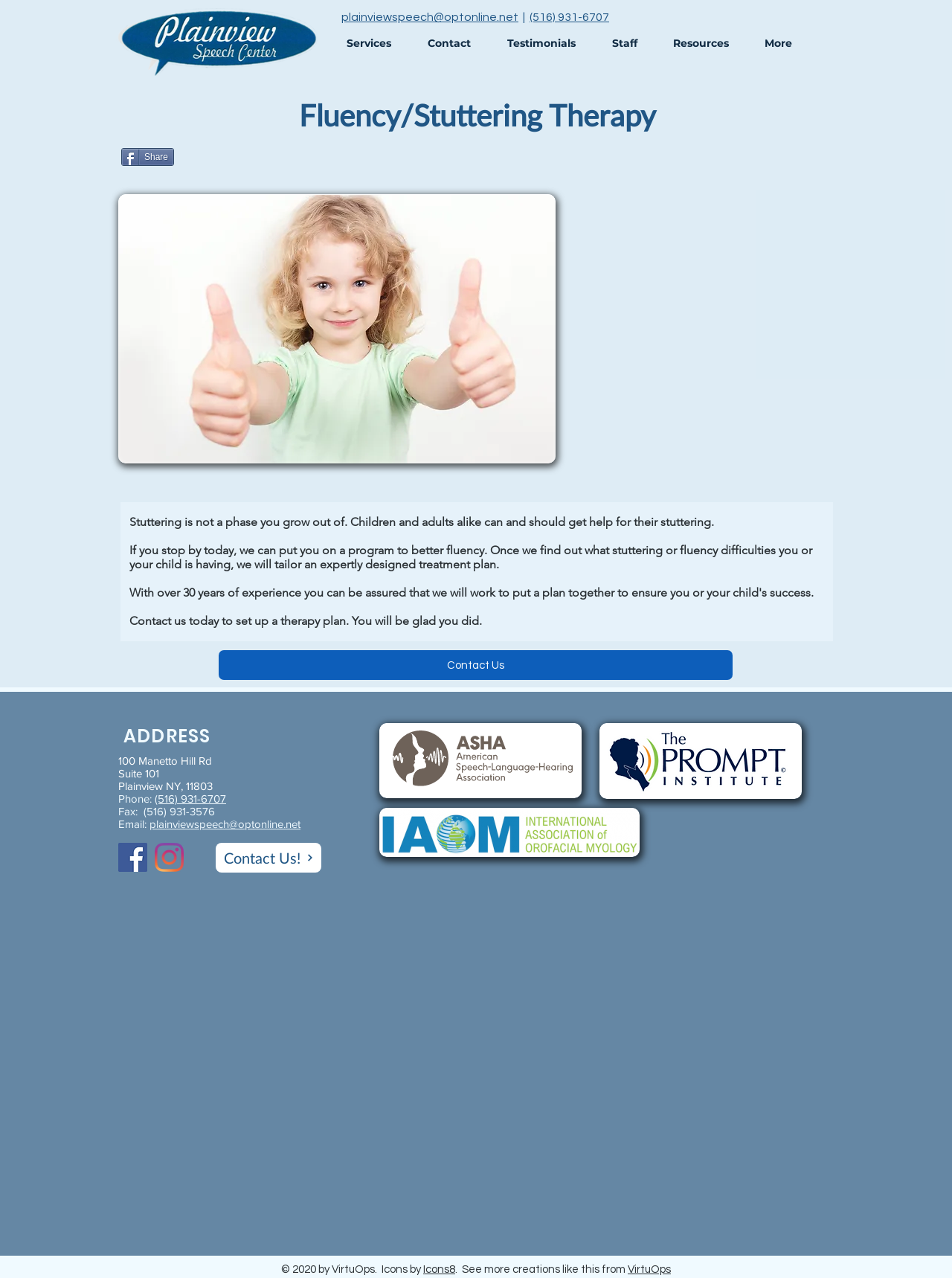Please determine the bounding box coordinates of the clickable area required to carry out the following instruction: "Click the 'Contact' link". The coordinates must be four float numbers between 0 and 1, represented as [left, top, right, bottom].

[0.43, 0.019, 0.513, 0.048]